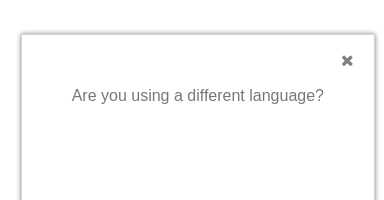Offer an in-depth caption that covers the entire scene depicted in the image.

The image showcases a pop-up message prompting users with the question, "Are you using a different language?" This notification appears with a clean, minimalistic design, featuring a light background and a subtle border, enhancing the user interface experience. The message is centrally aligned, making it easy for users to read. A close button in the upper right corner allows for easy dismissal of the pop-up, ensuring smooth navigation on the webpage, which features real estate listings for a villa in Mae Nam, Koh Samui, Thailand. This interactive element indicates that the website may offer options to switch languages, catering to a diverse audience.